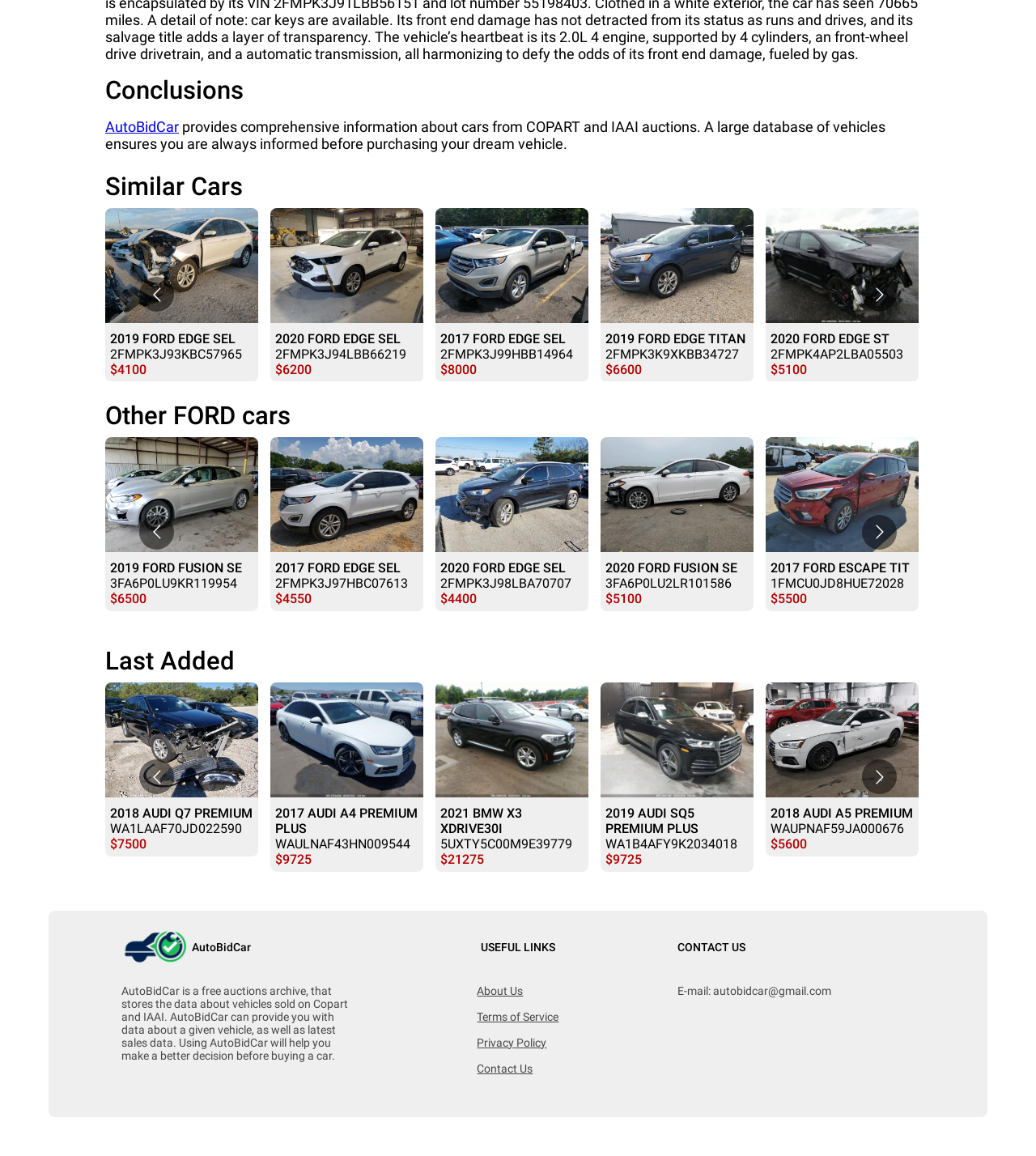Provide the bounding box coordinates of the section that needs to be clicked to accomplish the following instruction: "View more about Immunity and Immunodeficiency Lab."

None